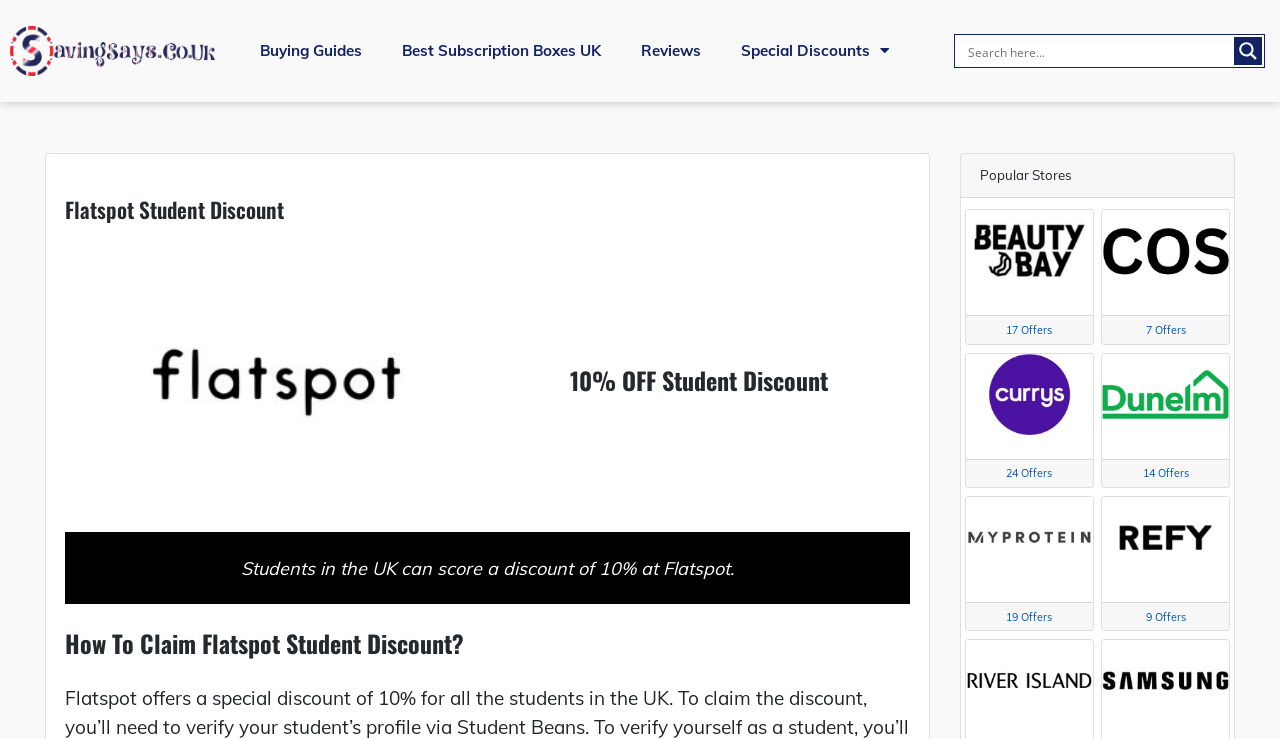Using the provided element description: "aria-label="Search input" name="phrase" placeholder="Search here..."", determine the bounding box coordinates of the corresponding UI element in the screenshot.

[0.756, 0.049, 0.957, 0.089]